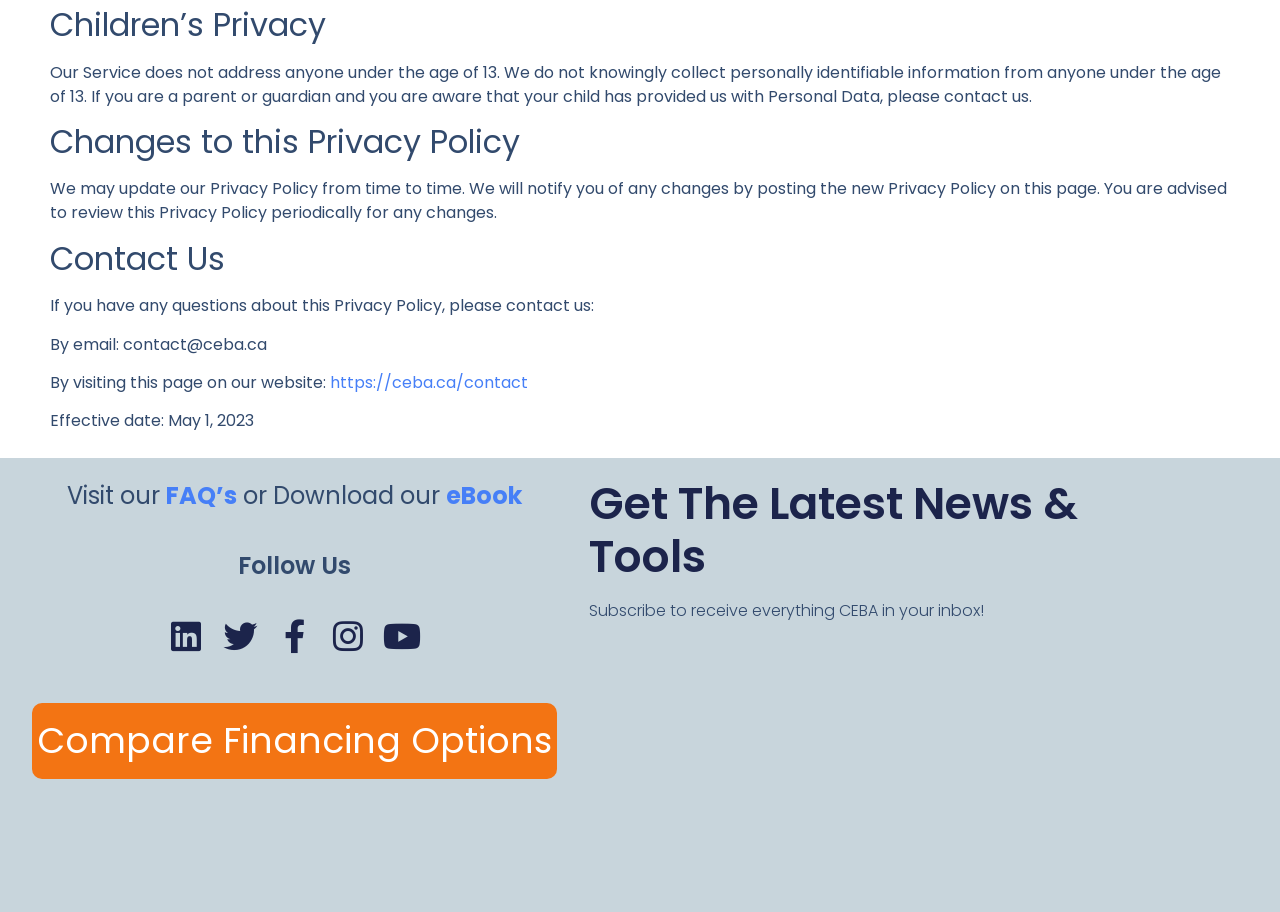Locate the bounding box coordinates of the clickable area to execute the instruction: "Contact us by email". Provide the coordinates as four float numbers between 0 and 1, represented as [left, top, right, bottom].

[0.039, 0.365, 0.209, 0.39]